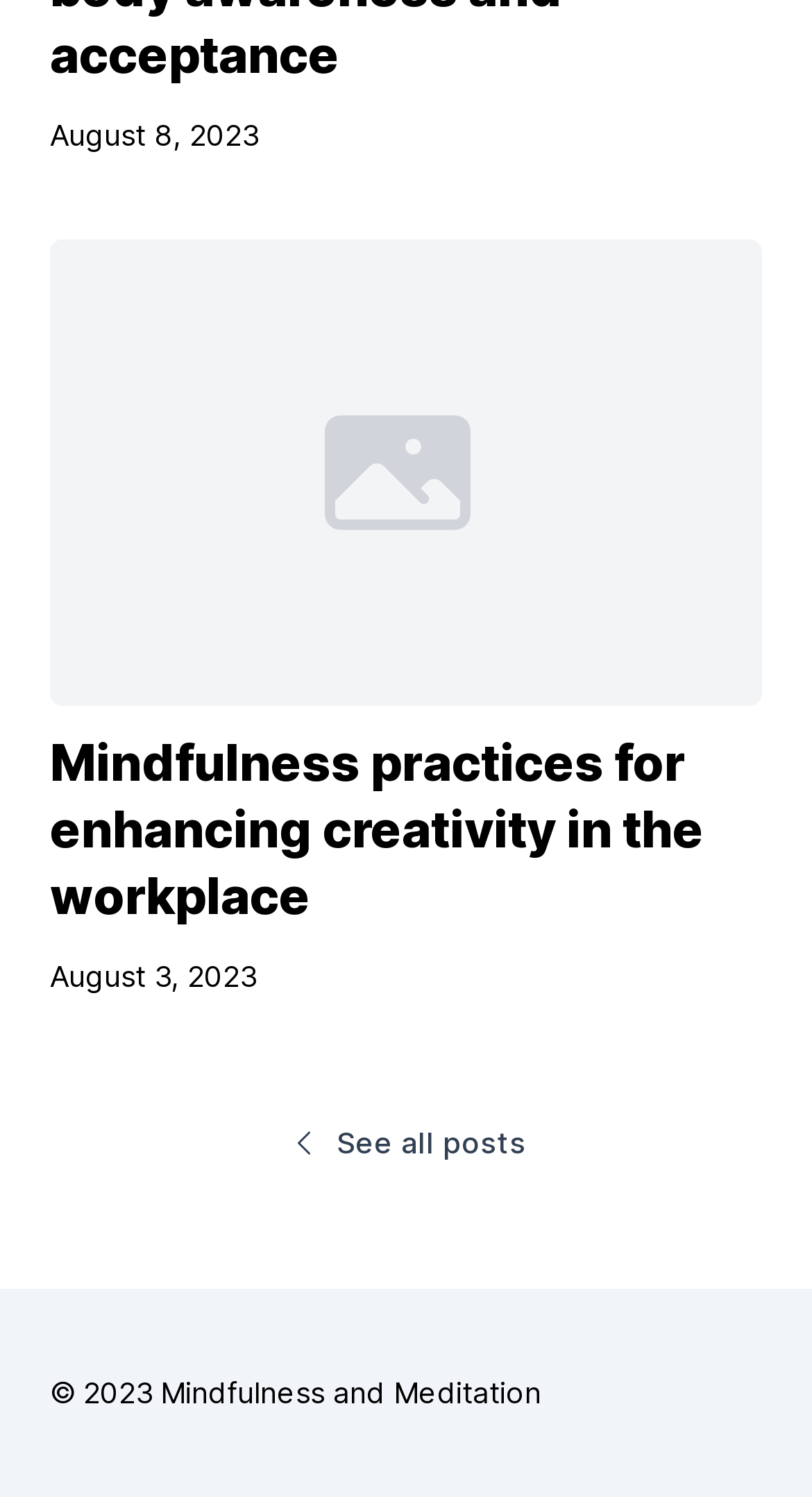Specify the bounding box coordinates (top-left x, top-left y, bottom-right x, bottom-right y) of the UI element in the screenshot that matches this description: See all posts

[0.271, 0.733, 0.729, 0.794]